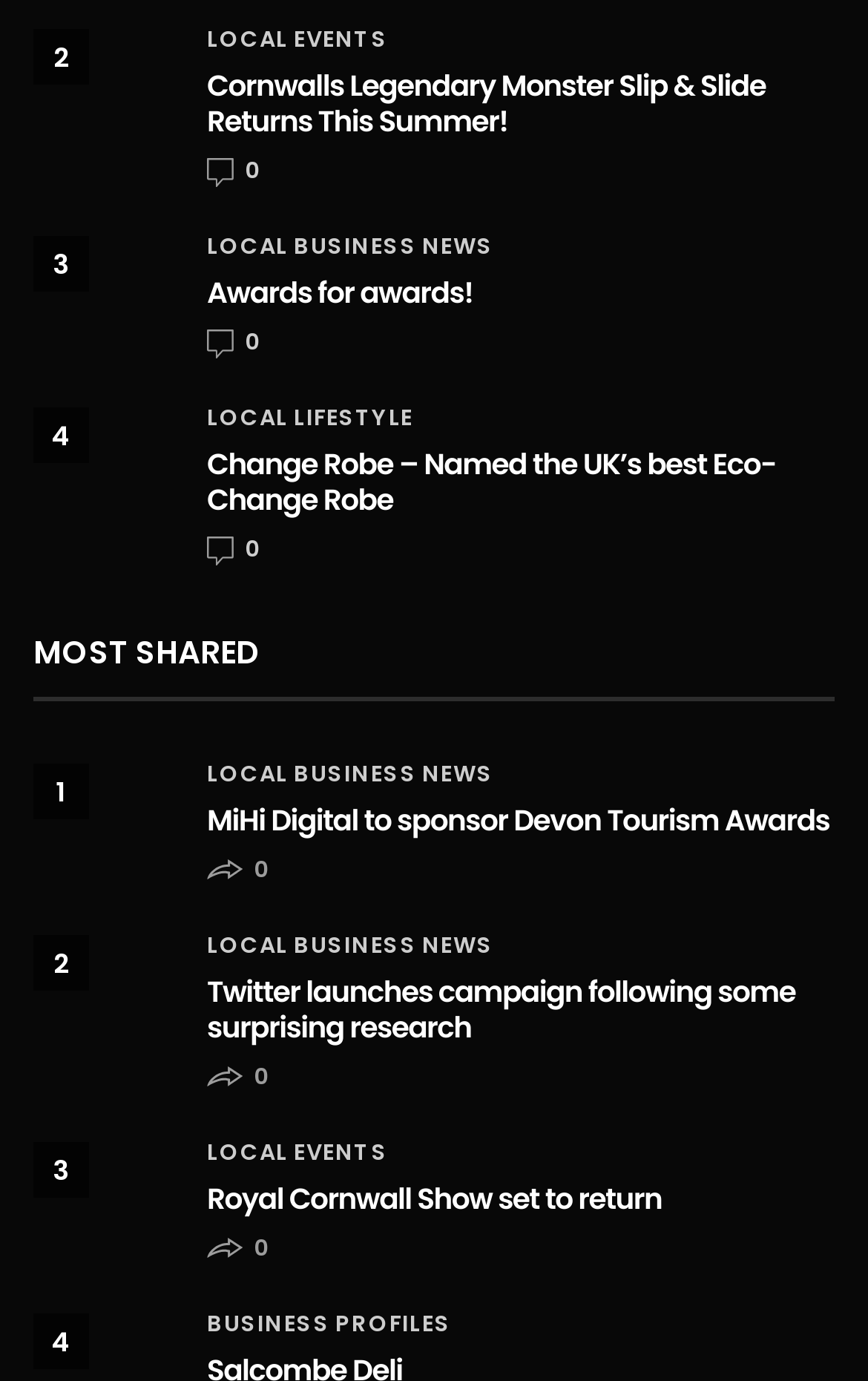Provide a brief response to the question below using one word or phrase:
What is the title of the first article?

Cornwalls Legendary Monster Slip & Slide Returns This Summer!